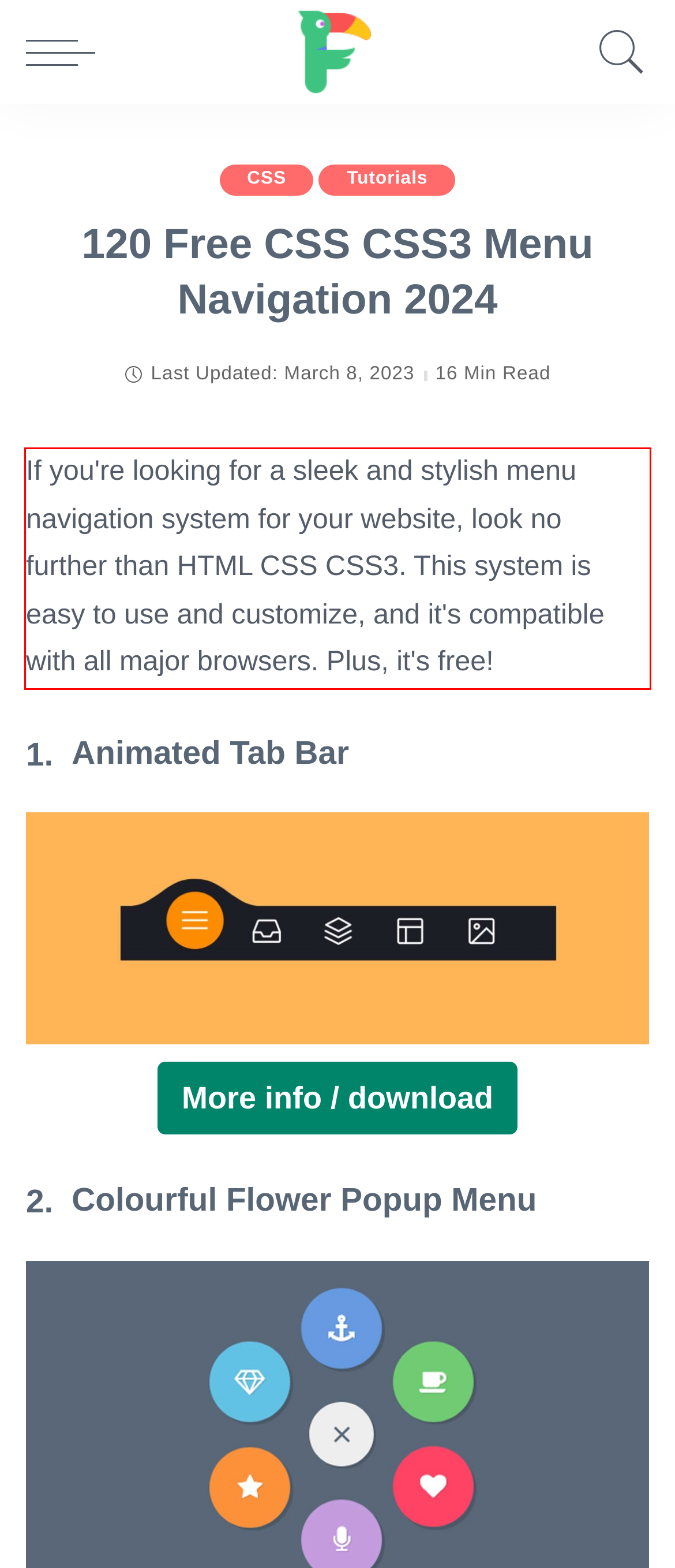Please examine the screenshot of the webpage and read the text present within the red rectangle bounding box.

If you're looking for a sleek and stylish menu navigation system for your website, look no further than HTML CSS CSS3. This system is easy to use and customize, and it's compatible with all major browsers. Plus, it's free!